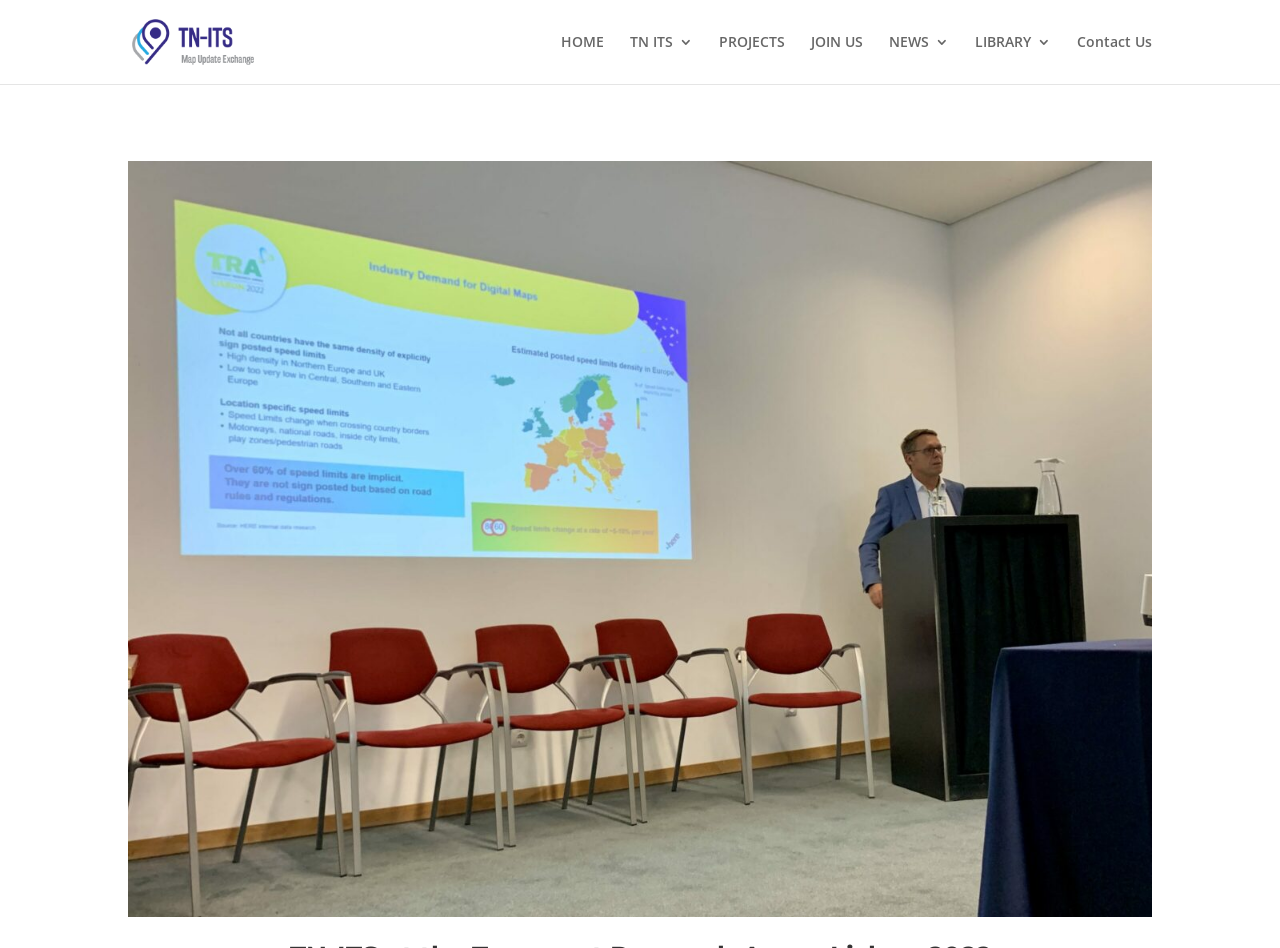Elaborate on the different components and information displayed on the webpage.

The webpage is about TN-ITS, with a prominent logo image of TN-ITS at the top left corner, accompanied by a link with the same name. 

Below the logo, there is a navigation menu with seven links: HOME, TN ITS 3, PROJECTS, JOIN US, NEWS 3, LIBRARY 3, and Contact Us, arranged horizontally from left to right. 

The main content of the webpage is a large image that occupies most of the page, spanning from the top to the bottom, and from the left to the right, with a slight margin at the top.